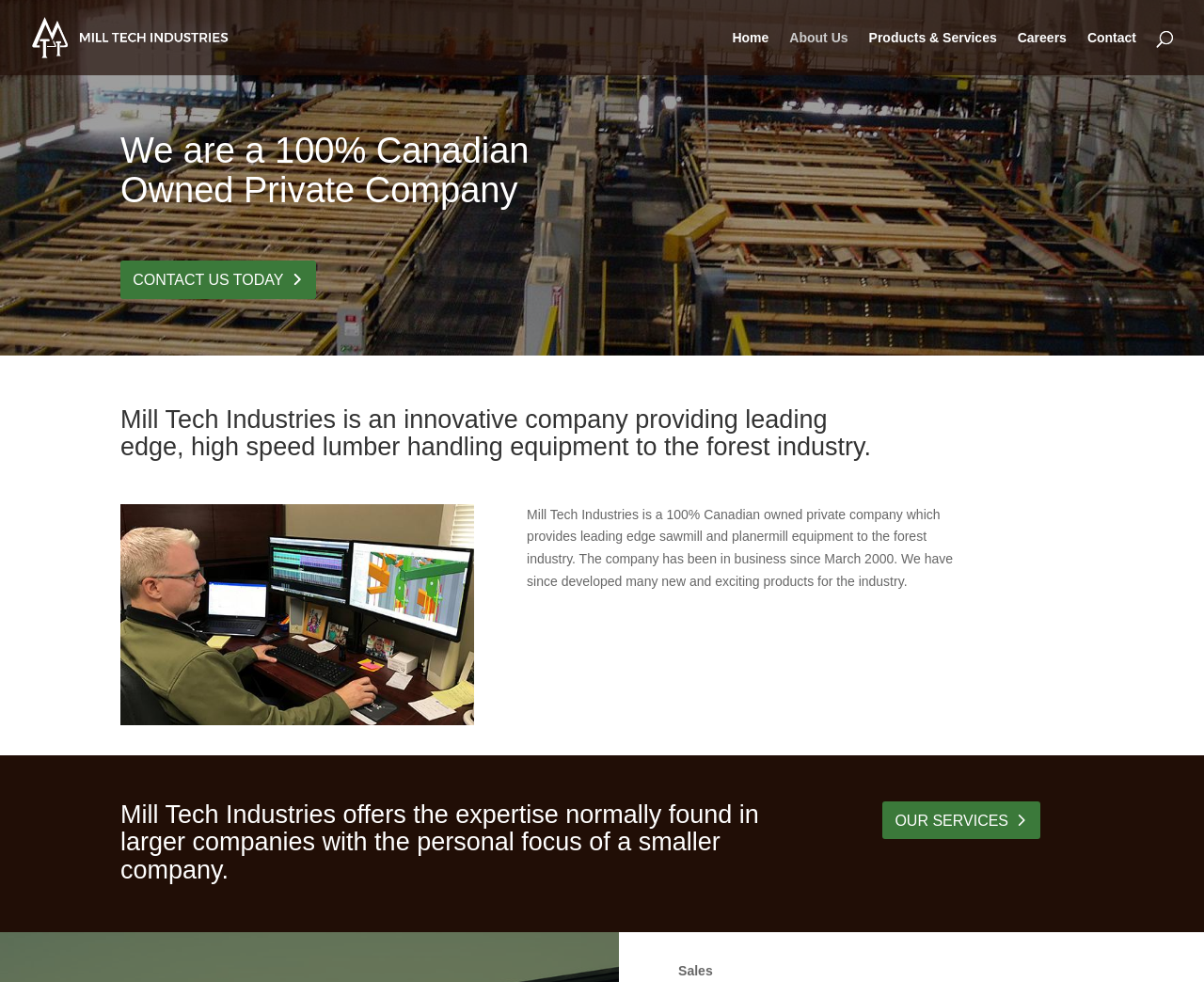Please determine the bounding box coordinates of the element's region to click in order to carry out the following instruction: "explore products and services". The coordinates should be four float numbers between 0 and 1, i.e., [left, top, right, bottom].

[0.722, 0.032, 0.828, 0.077]